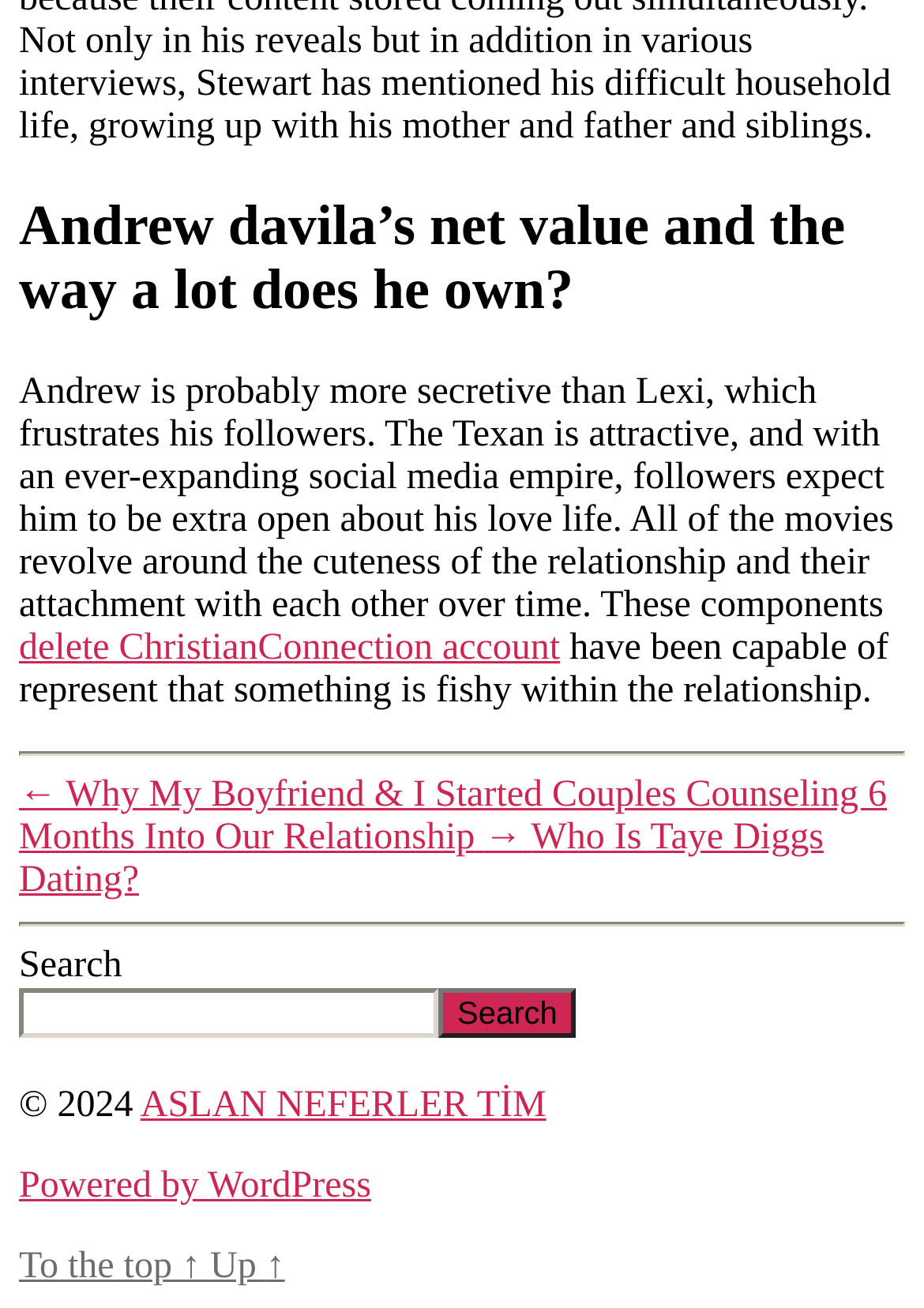Locate the bounding box coordinates of the region to be clicked to comply with the following instruction: "Go to the 'HOME' page". The coordinates must be four float numbers between 0 and 1, in the form [left, top, right, bottom].

None